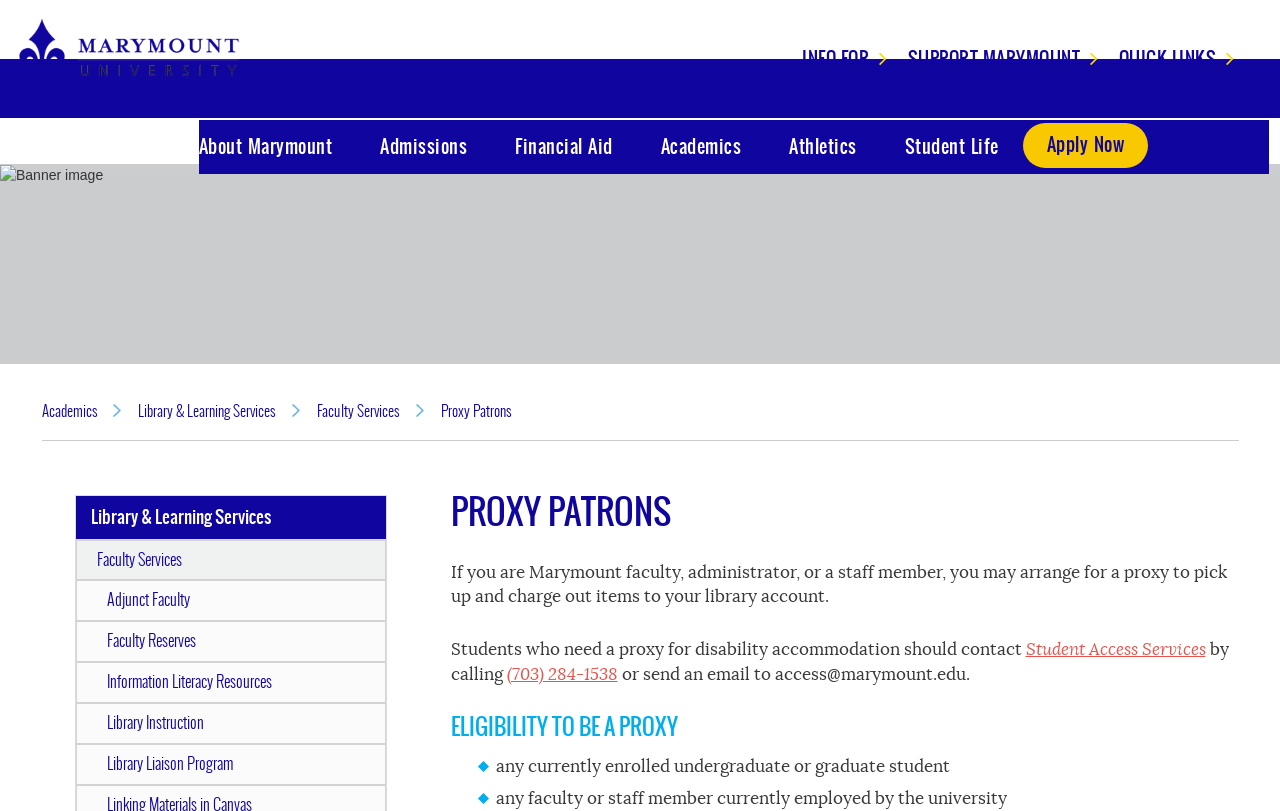Specify the bounding box coordinates of the region I need to click to perform the following instruction: "go to Marymount University homepage". The coordinates must be four float numbers in the range of 0 to 1, i.e., [left, top, right, bottom].

[0.013, 0.018, 0.208, 0.117]